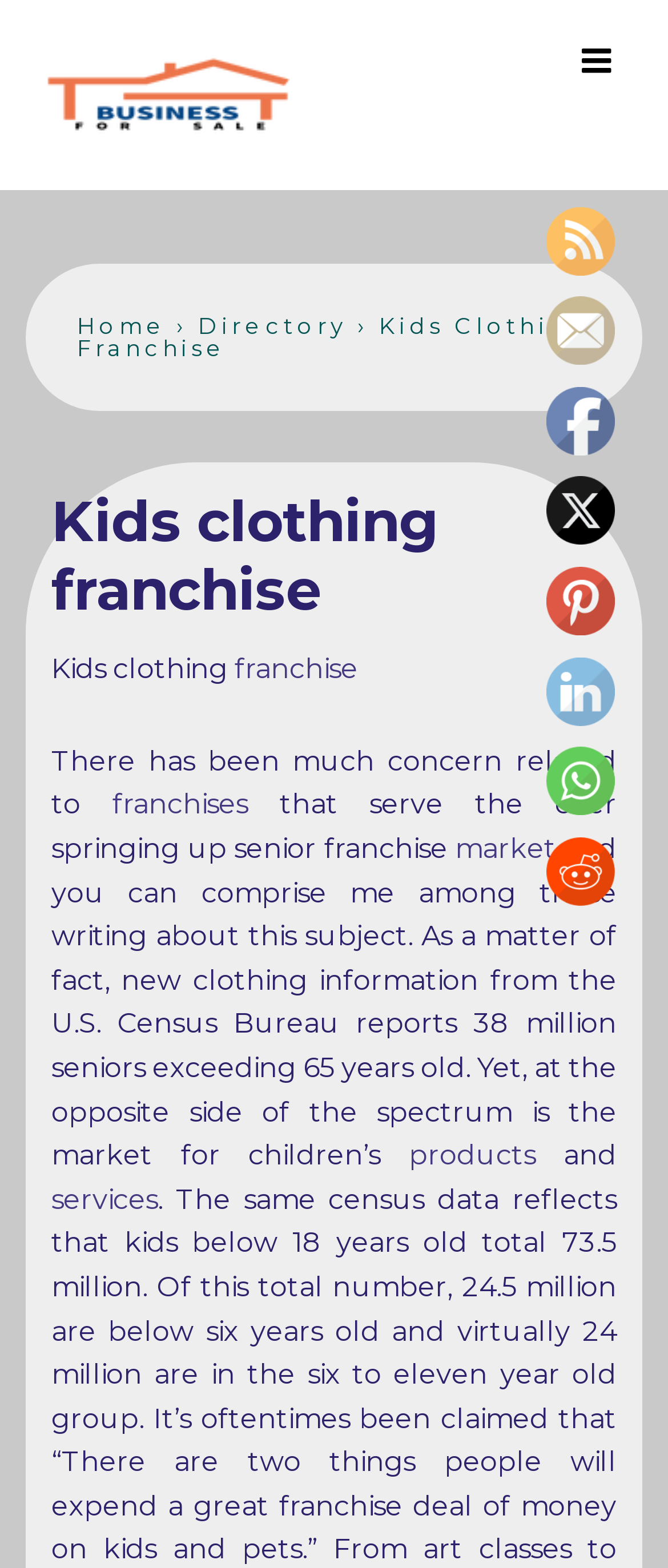What is the main topic of this webpage?
Please craft a detailed and exhaustive response to the question.

Based on the webpage's content, especially the heading 'Kids clothing franchise' and the text 'There has been much concern related to franchises that serve the ever springing up senior franchise market and you can comprise me among those writing about this subject.', it is clear that the main topic of this webpage is kids clothing franchise.